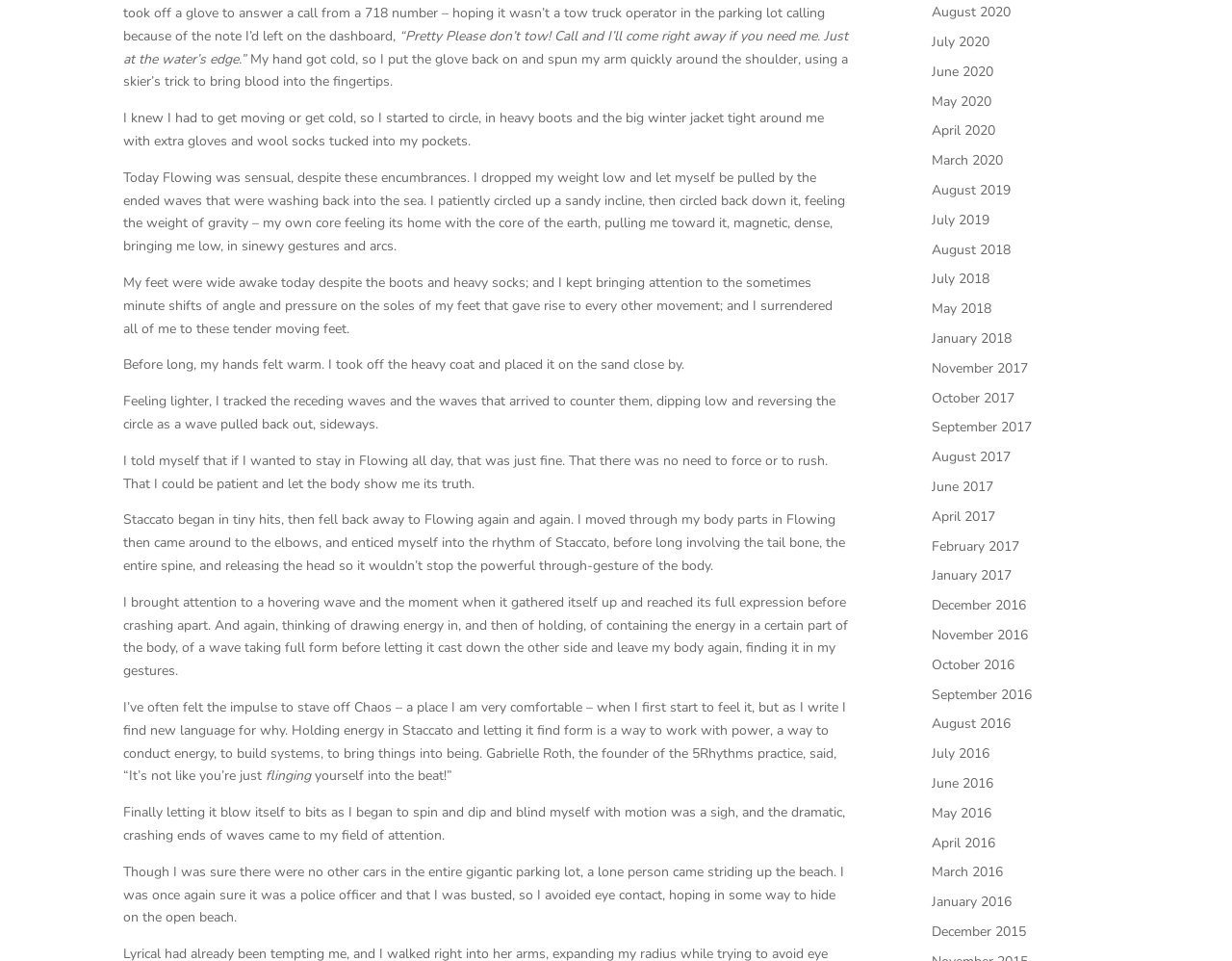Highlight the bounding box coordinates of the element you need to click to perform the following instruction: "Click on July 2019."

[0.756, 0.219, 0.803, 0.238]